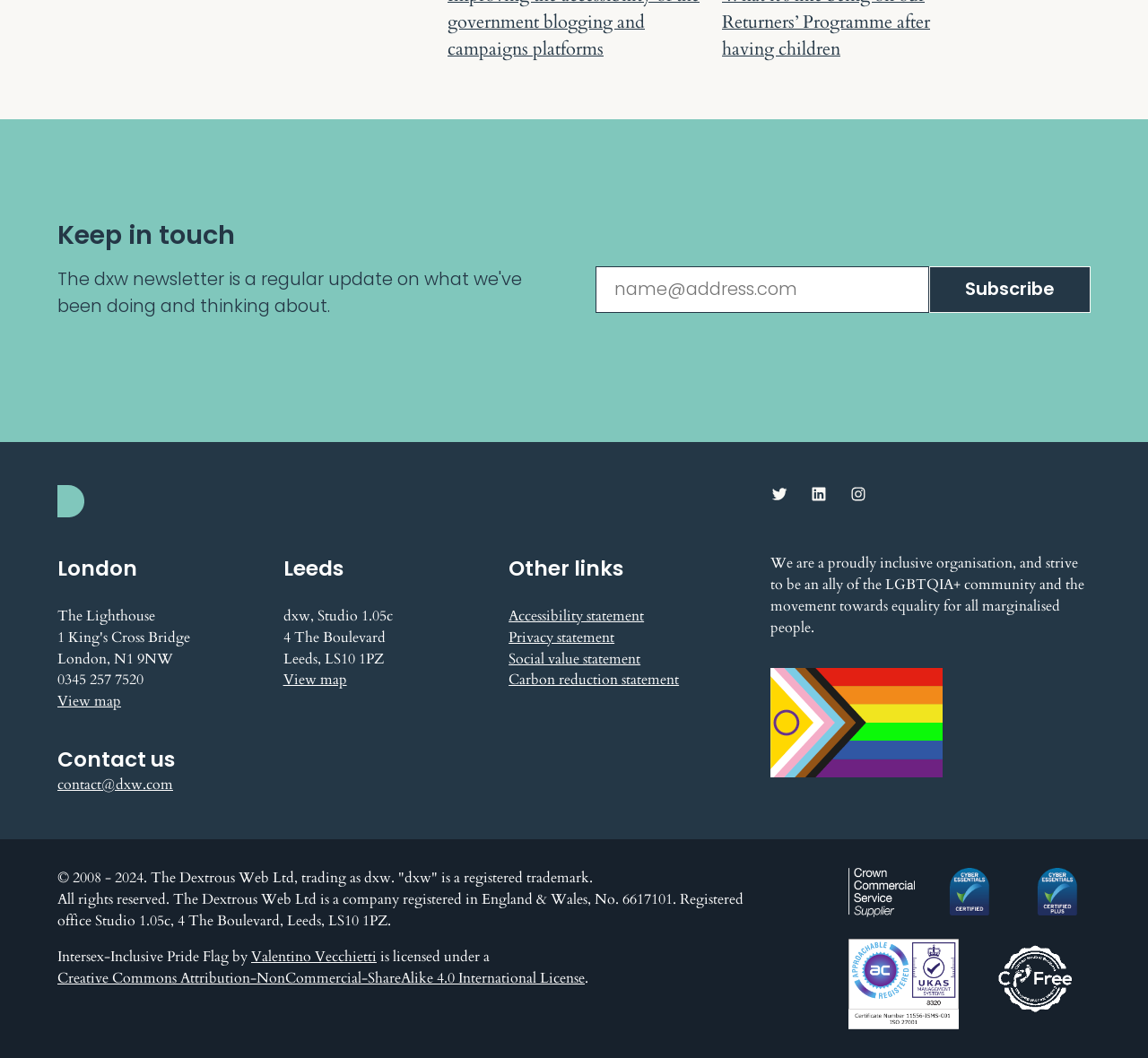What is the social media platform mentioned in the webpage?
Using the visual information, reply with a single word or short phrase.

Twitter